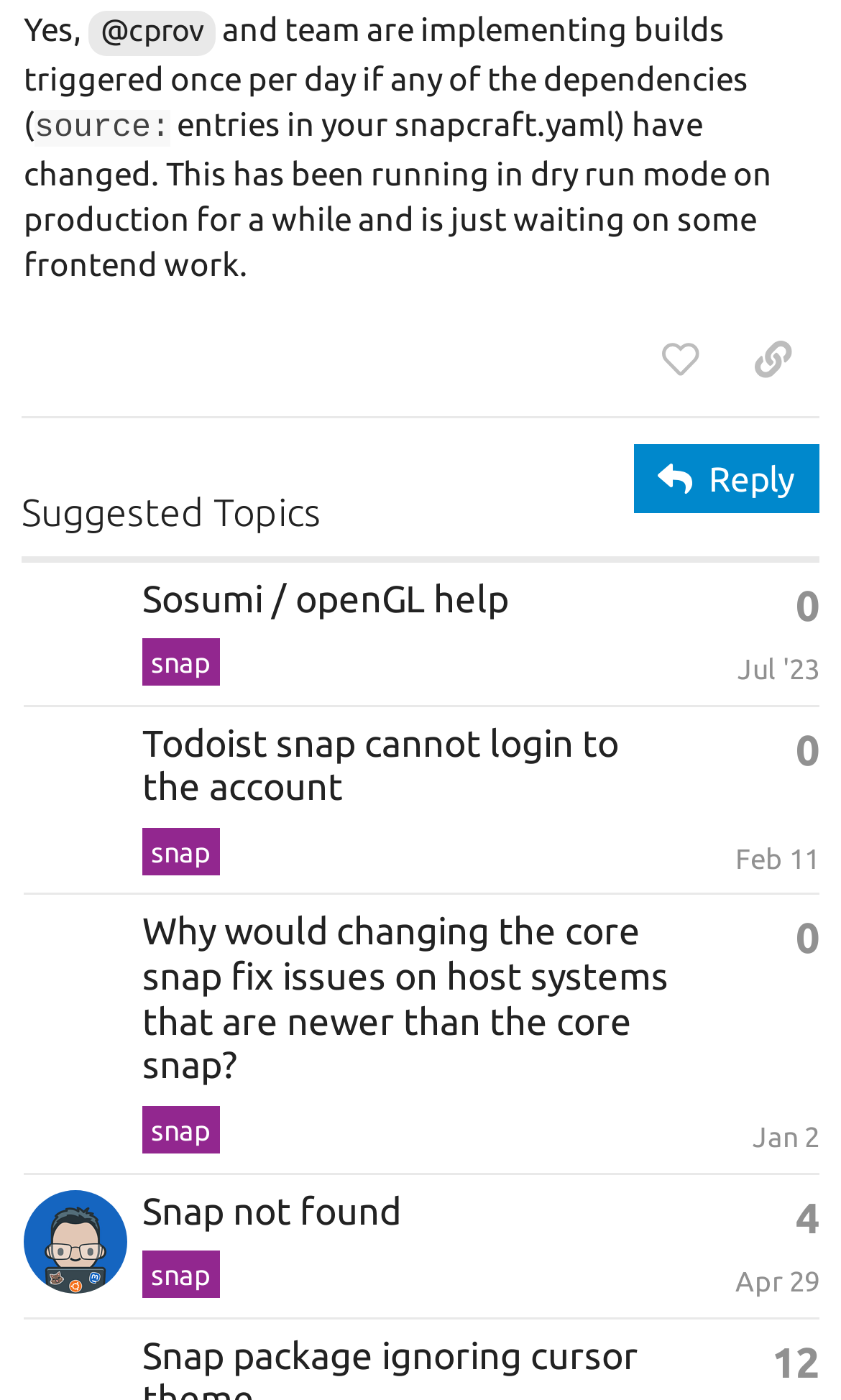Predict the bounding box coordinates of the area that should be clicked to accomplish the following instruction: "like this post". The bounding box coordinates should consist of four float numbers between 0 and 1, i.e., [left, top, right, bottom].

[0.753, 0.228, 0.864, 0.285]